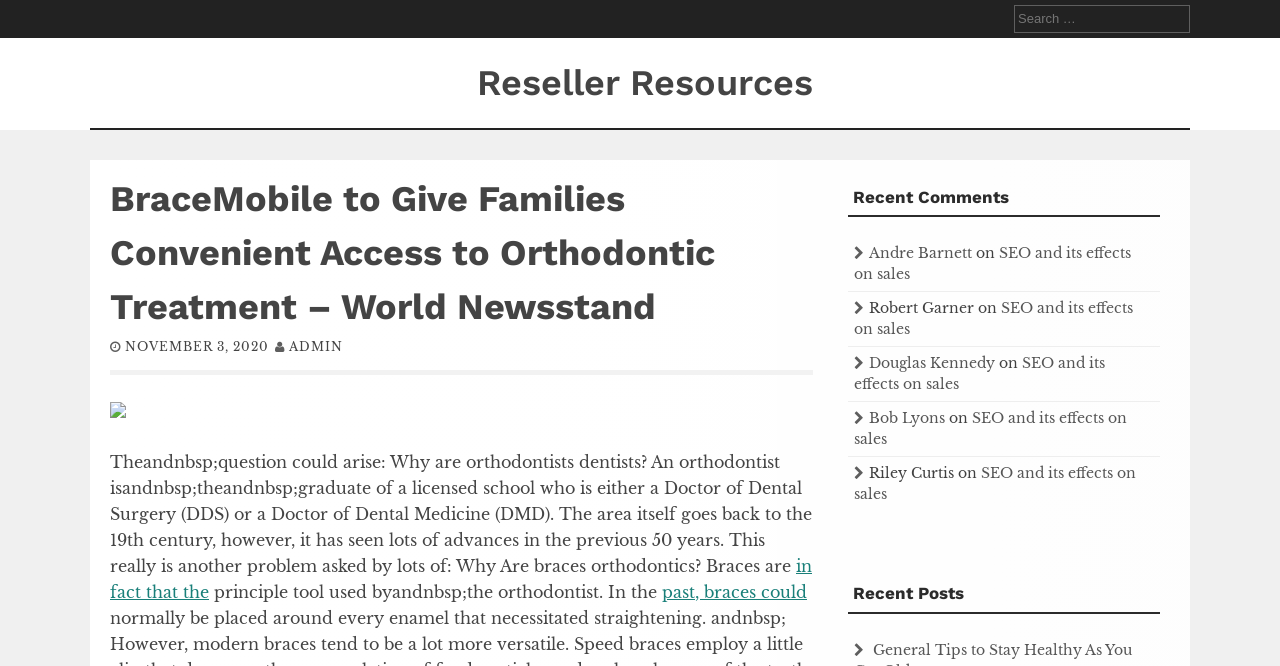Locate the bounding box coordinates of the area to click to fulfill this instruction: "explore business marketing". The bounding box should be presented as four float numbers between 0 and 1, in the order [left, top, right, bottom].

None